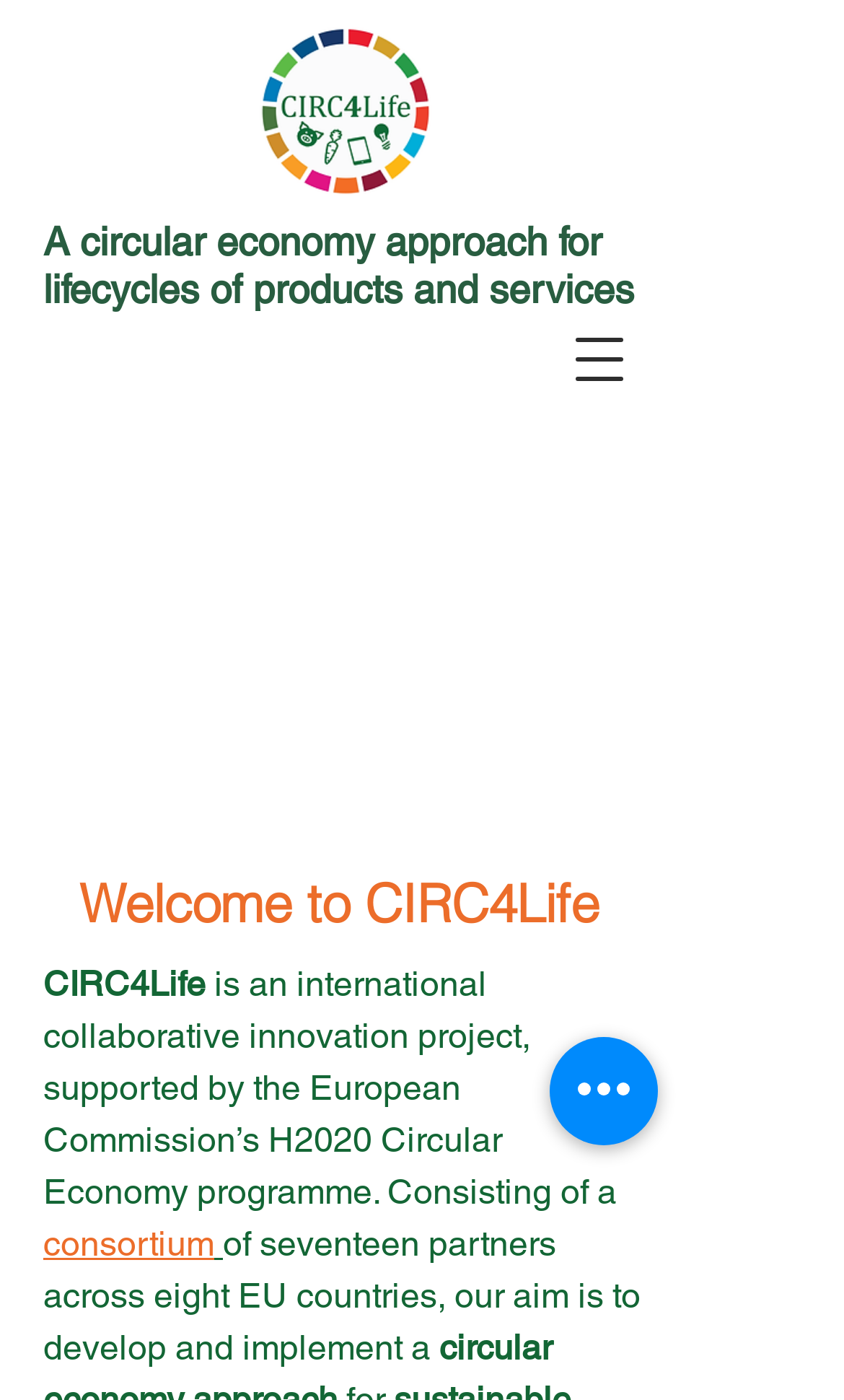Specify the bounding box coordinates (top-left x, top-left y, bottom-right x, bottom-right y) of the UI element in the screenshot that matches this description: consortium

[0.051, 0.874, 0.254, 0.903]